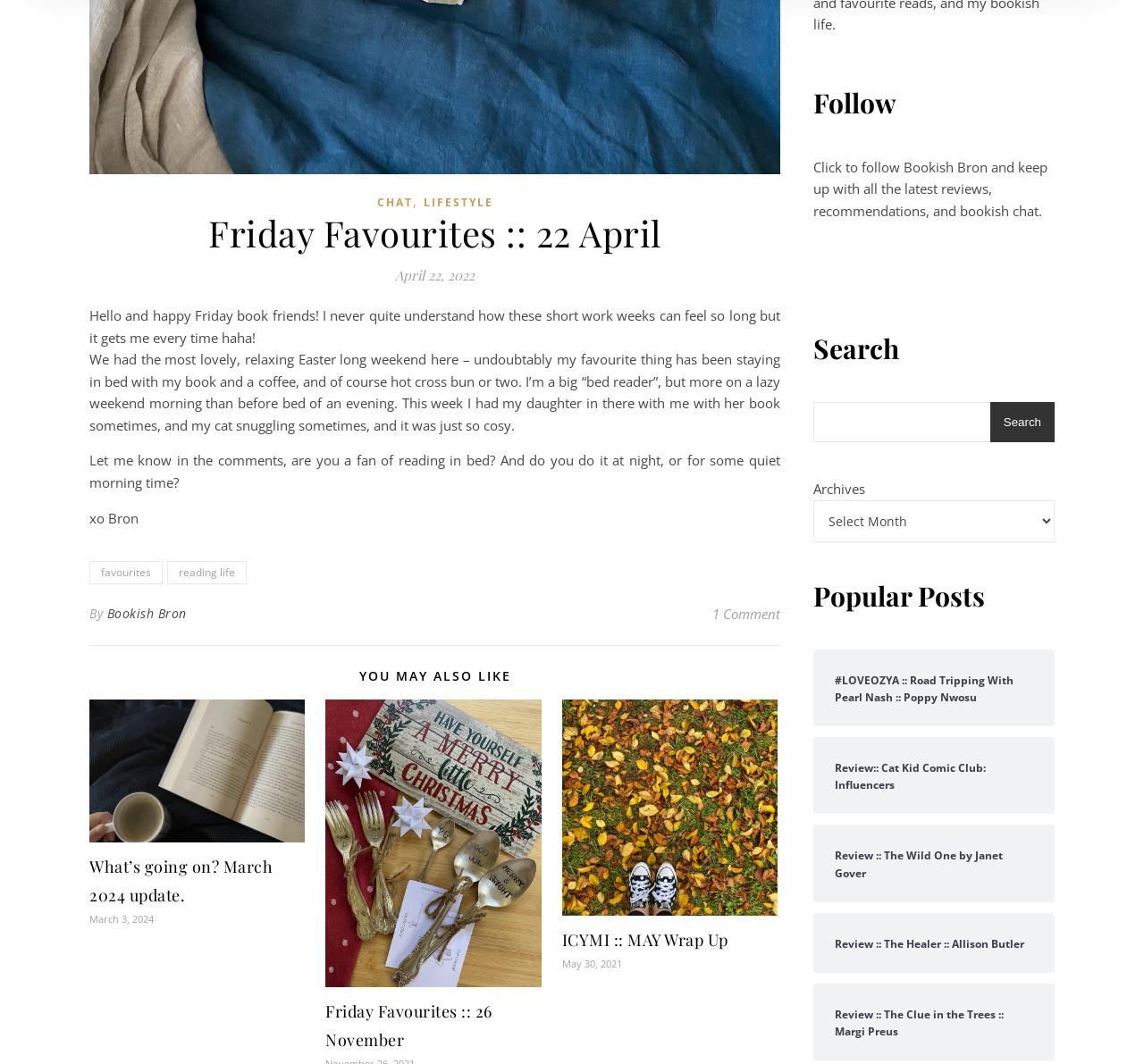Provide a short, one-word or phrase answer to the question below:
What is the category of the blog post 'What’s going on? March 2024 update'?

LIFESTYLE